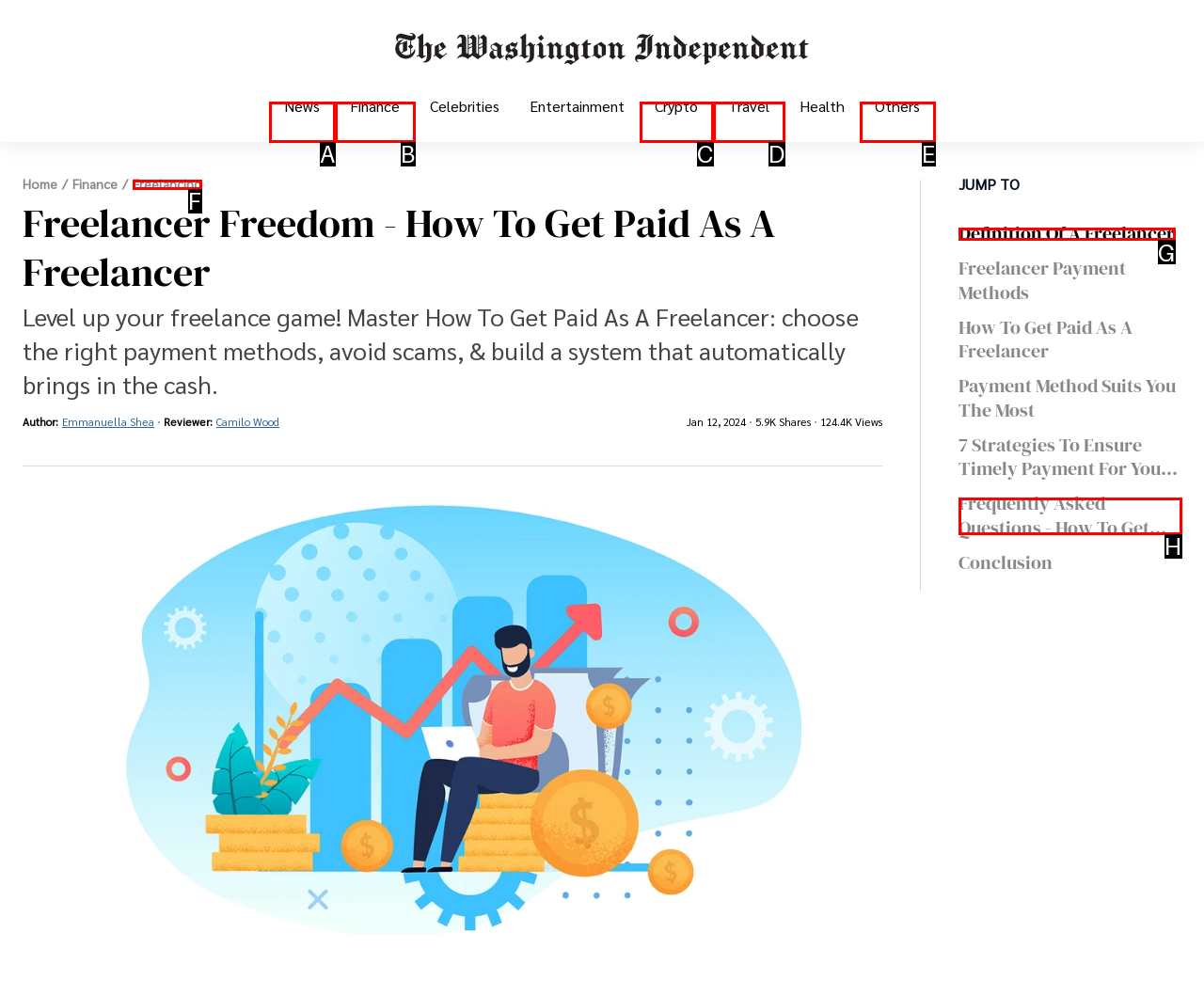Identify the UI element that corresponds to this description: Freelancing
Respond with the letter of the correct option.

F